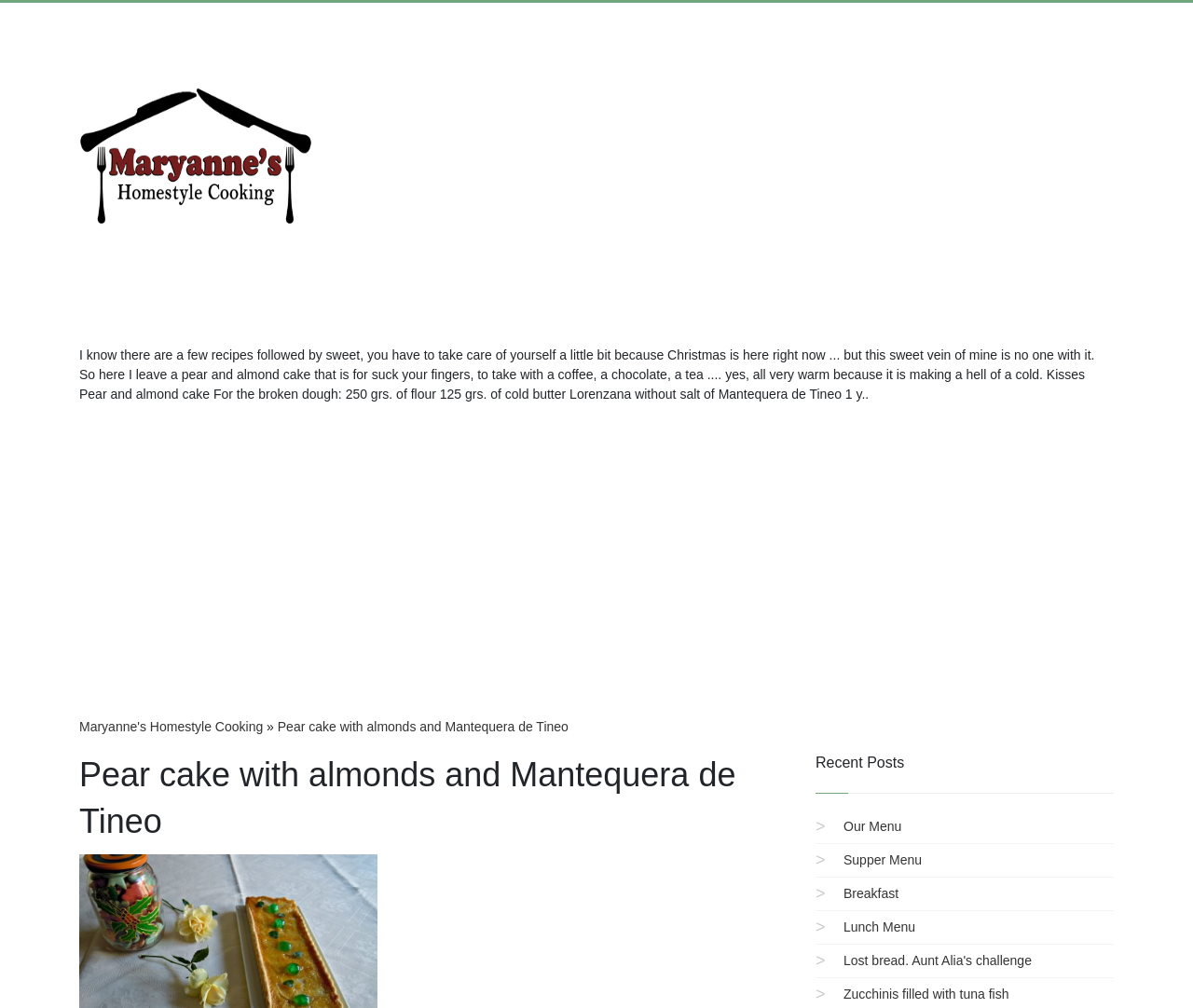Using a single word or phrase, answer the following question: 
What is the author's tone in the introduction?

Humorous